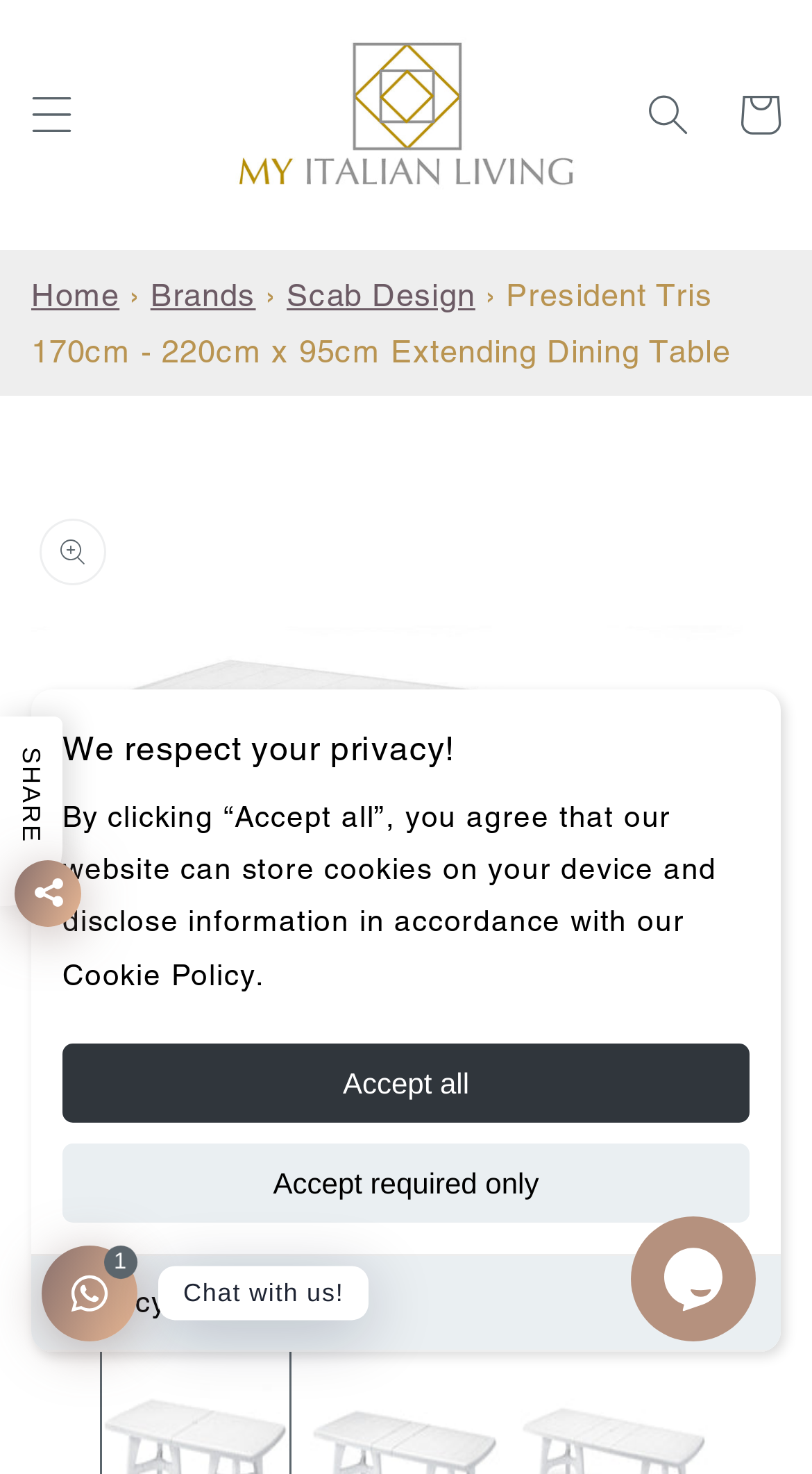What is the name of the garden table?
Based on the image, provide your answer in one word or phrase.

President Tris